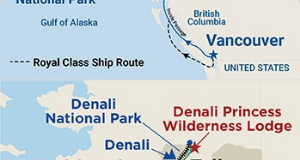What type of route is emphasized on the map?
Answer with a single word or short phrase according to what you see in the image.

Scenic waterways